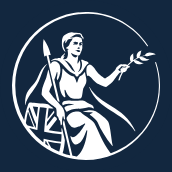Generate a comprehensive description of the image.

This image features a stylized depiction of a female figure representing Britannia, the national personification of Britain. She is seated and holding a spear in one hand and an olive branch in the other, symbolizing strength and peace. Britannia is often associated with British identity and sovereignty, evoking a sense of pride and historical significance. The design is simple yet bold, typically set against a dark blue background, and may be used as an emblem for the Bank of England, reflecting its values of stability and governance in finance and economics. The geometric circular framing enhances the image's prominence and aesthetic appeal.